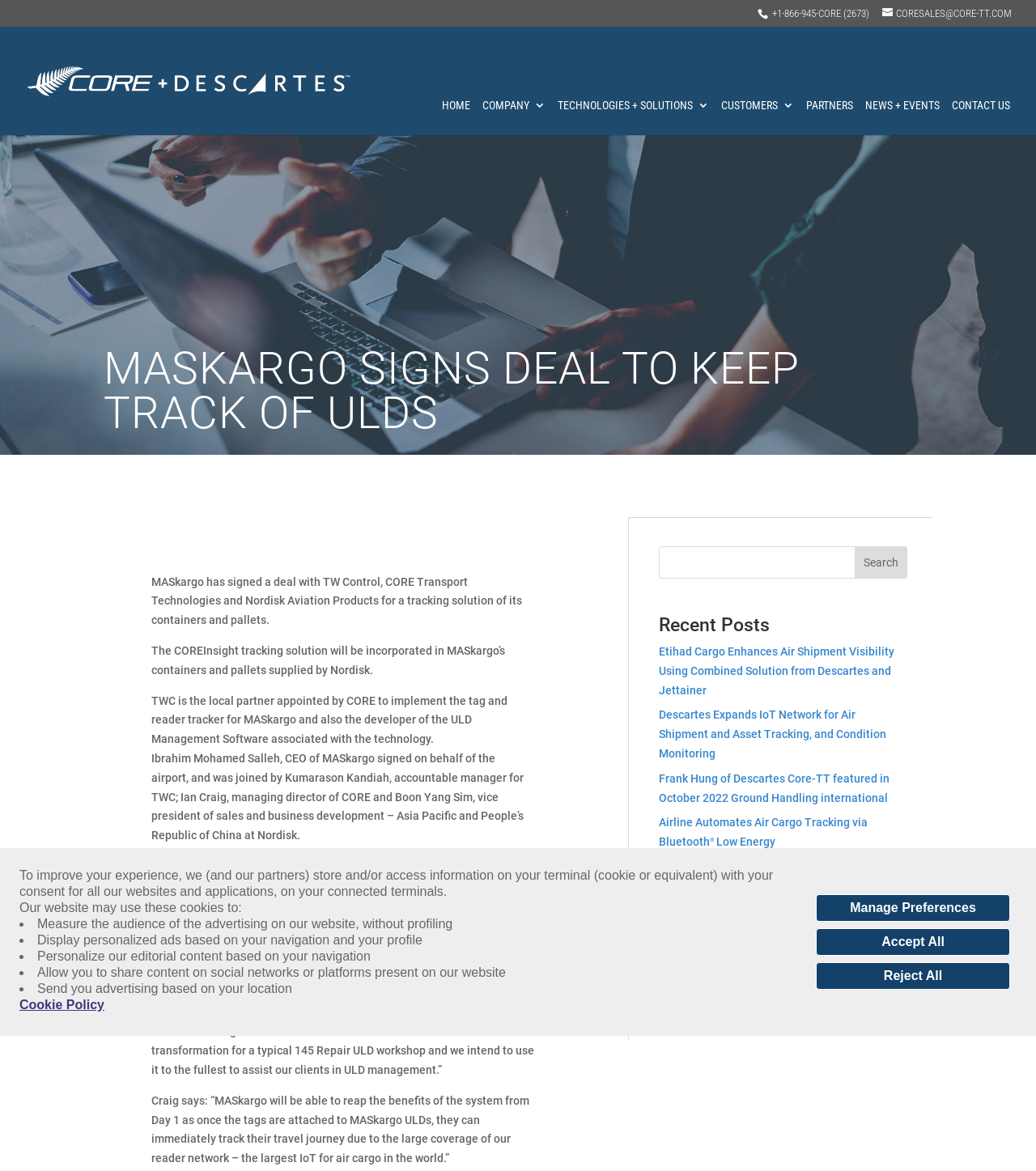Given the element description "Technologies + Solutions" in the screenshot, predict the bounding box coordinates of that UI element.

[0.538, 0.085, 0.684, 0.115]